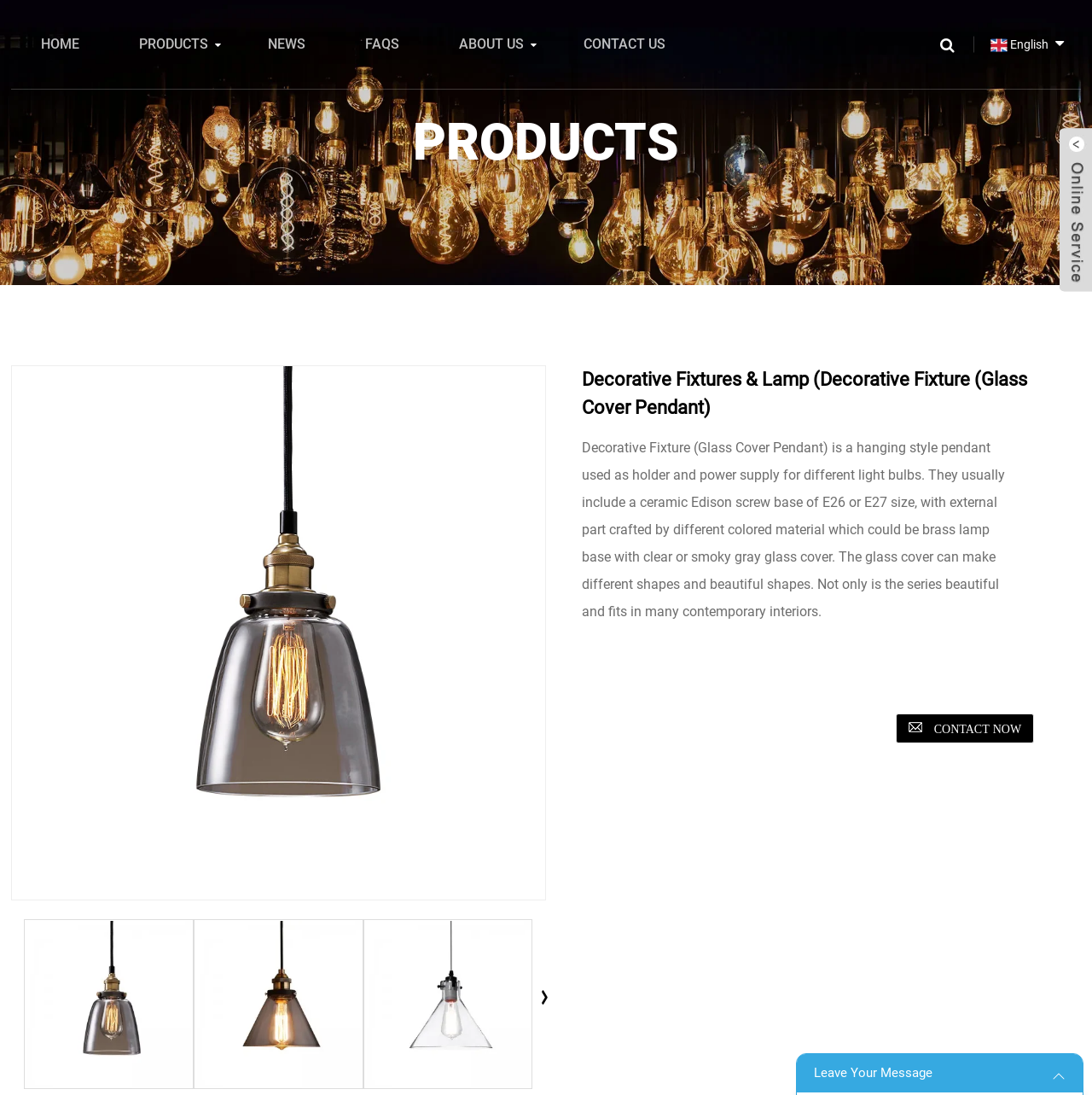Find the bounding box coordinates for the area you need to click to carry out the instruction: "Go to the ABOUT US page". The coordinates should be four float numbers between 0 and 1, indicated as [left, top, right, bottom].

[0.408, 0.0, 0.491, 0.081]